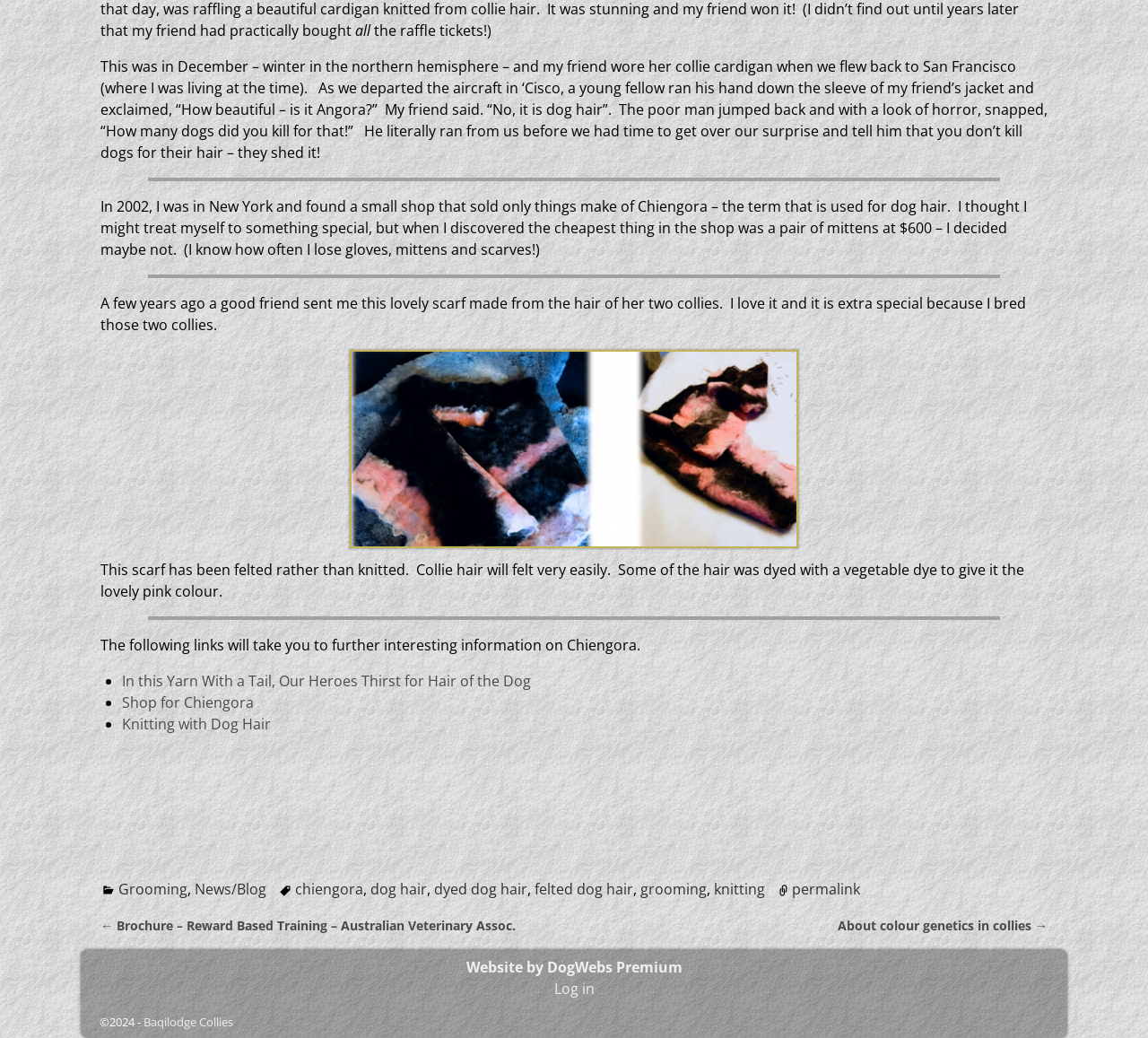Find the bounding box coordinates of the element to click in order to complete the given instruction: "Read about Chiengora."

[0.088, 0.612, 0.558, 0.631]